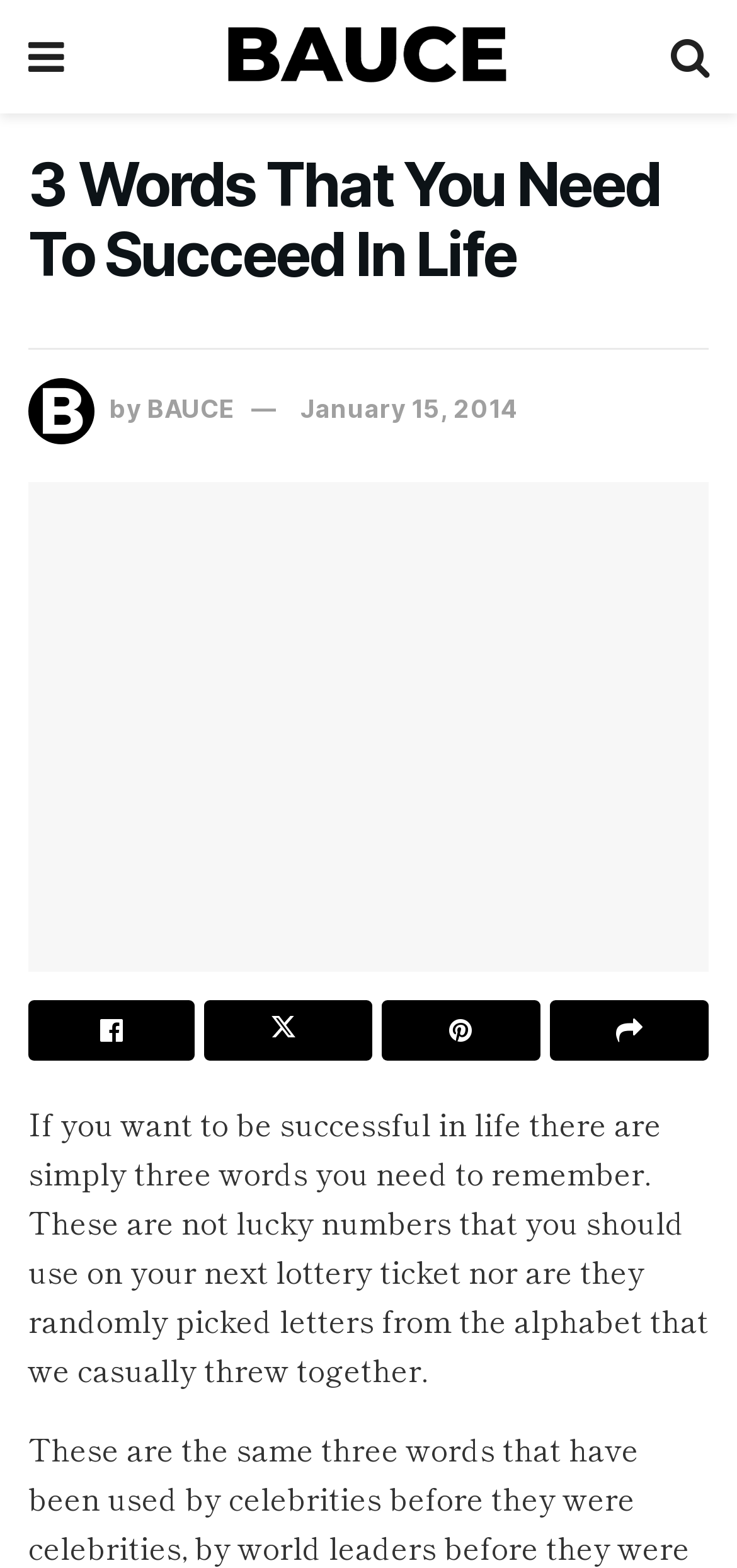Please provide the bounding box coordinates for the UI element as described: "alt="BAUCE"". The coordinates must be four floats between 0 and 1, represented as [left, top, right, bottom].

[0.295, 0.012, 0.703, 0.06]